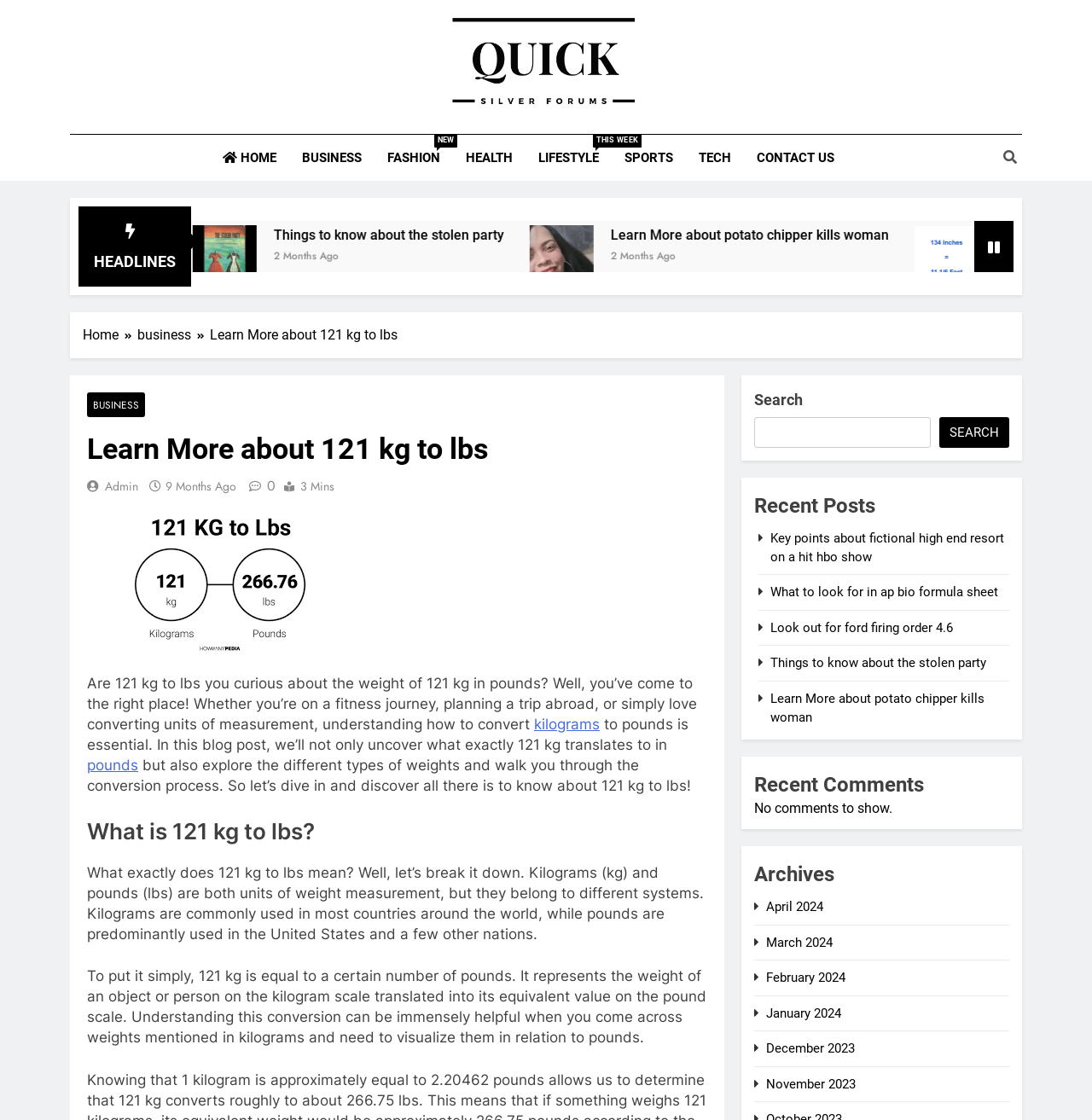Locate the bounding box coordinates of the element that should be clicked to execute the following instruction: "Click on the 'CONTACT US' link".

[0.681, 0.12, 0.775, 0.161]